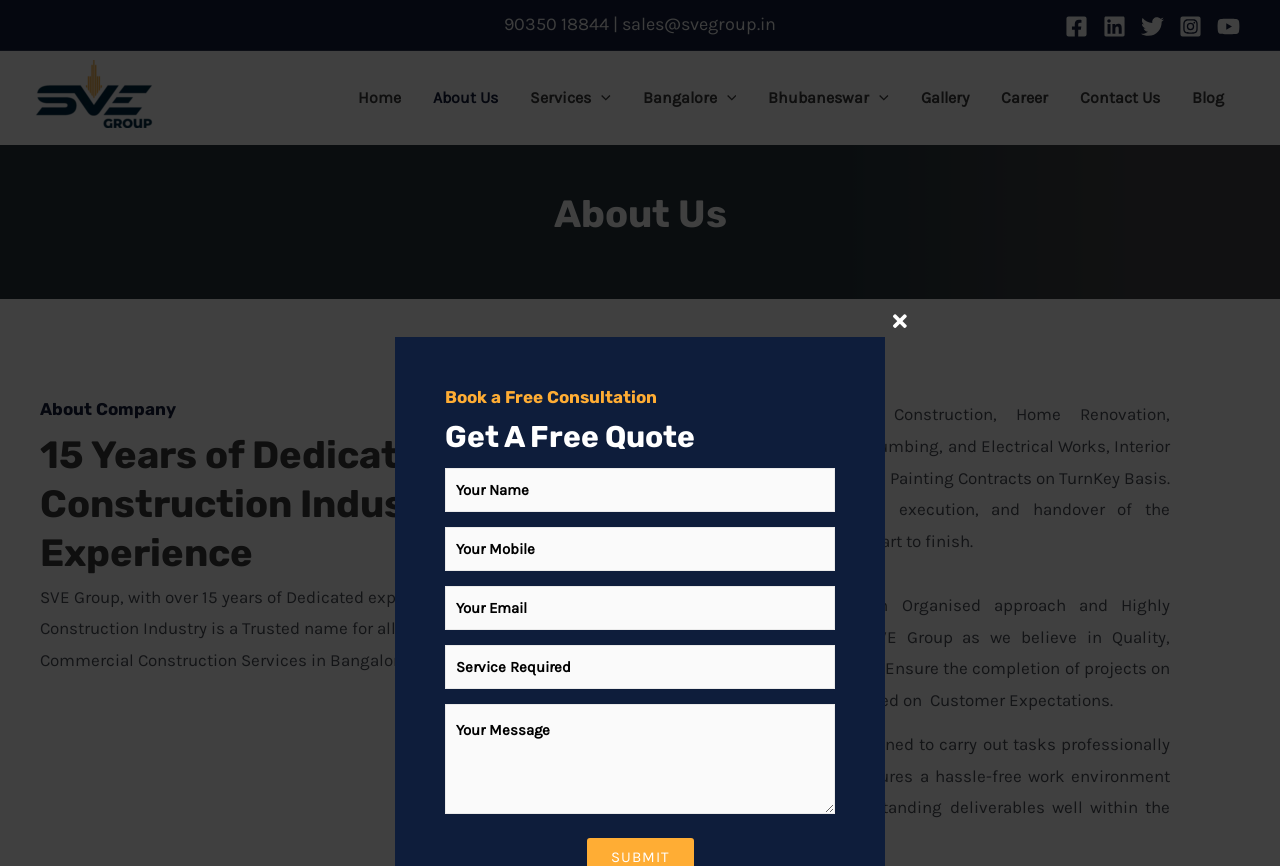Please locate the bounding box coordinates of the element that needs to be clicked to achieve the following instruction: "Navigate to Home page". The coordinates should be four float numbers between 0 and 1, i.e., [left, top, right, bottom].

[0.267, 0.073, 0.326, 0.154]